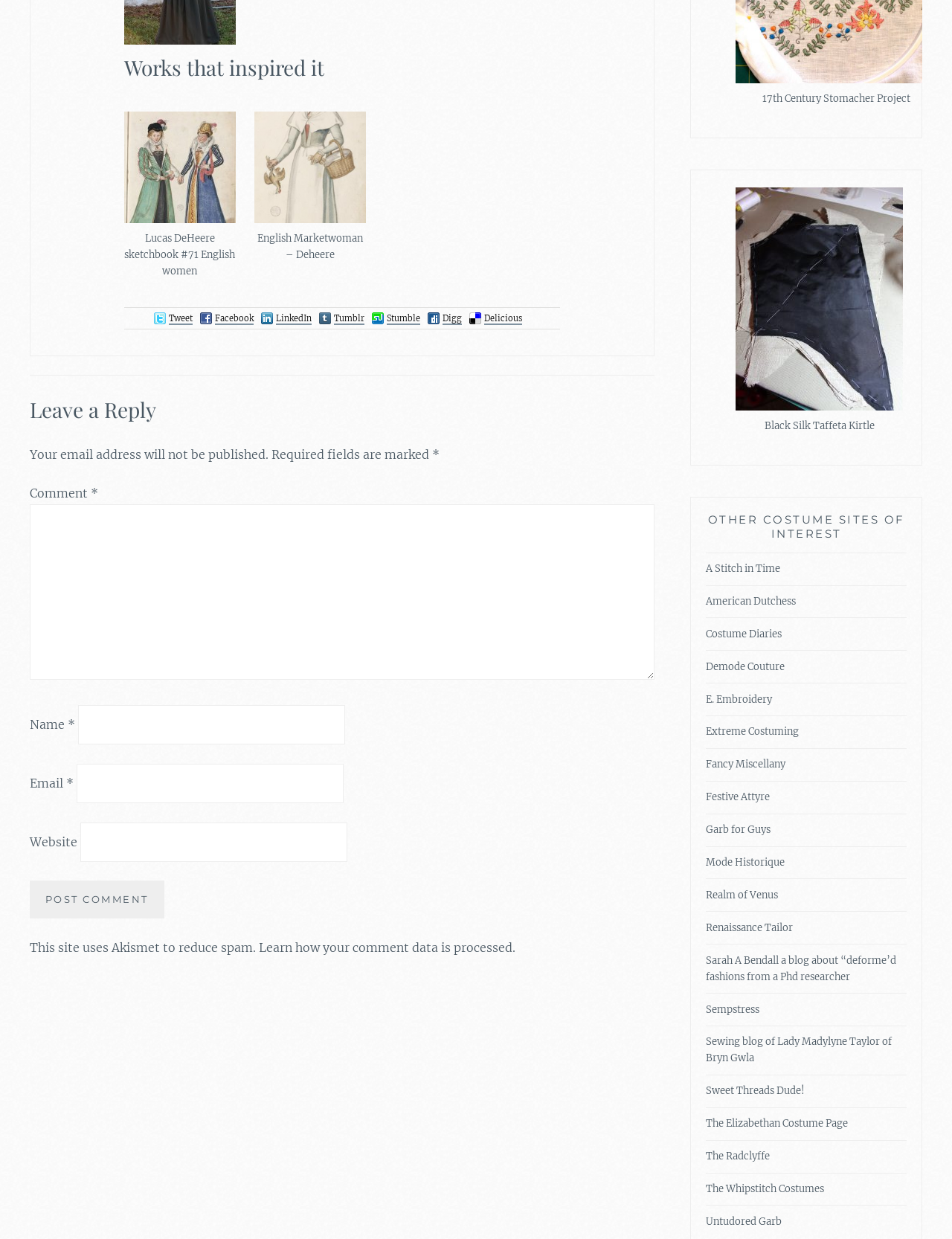Identify the bounding box coordinates of the part that should be clicked to carry out this instruction: "Leave a comment".

[0.031, 0.392, 0.095, 0.404]